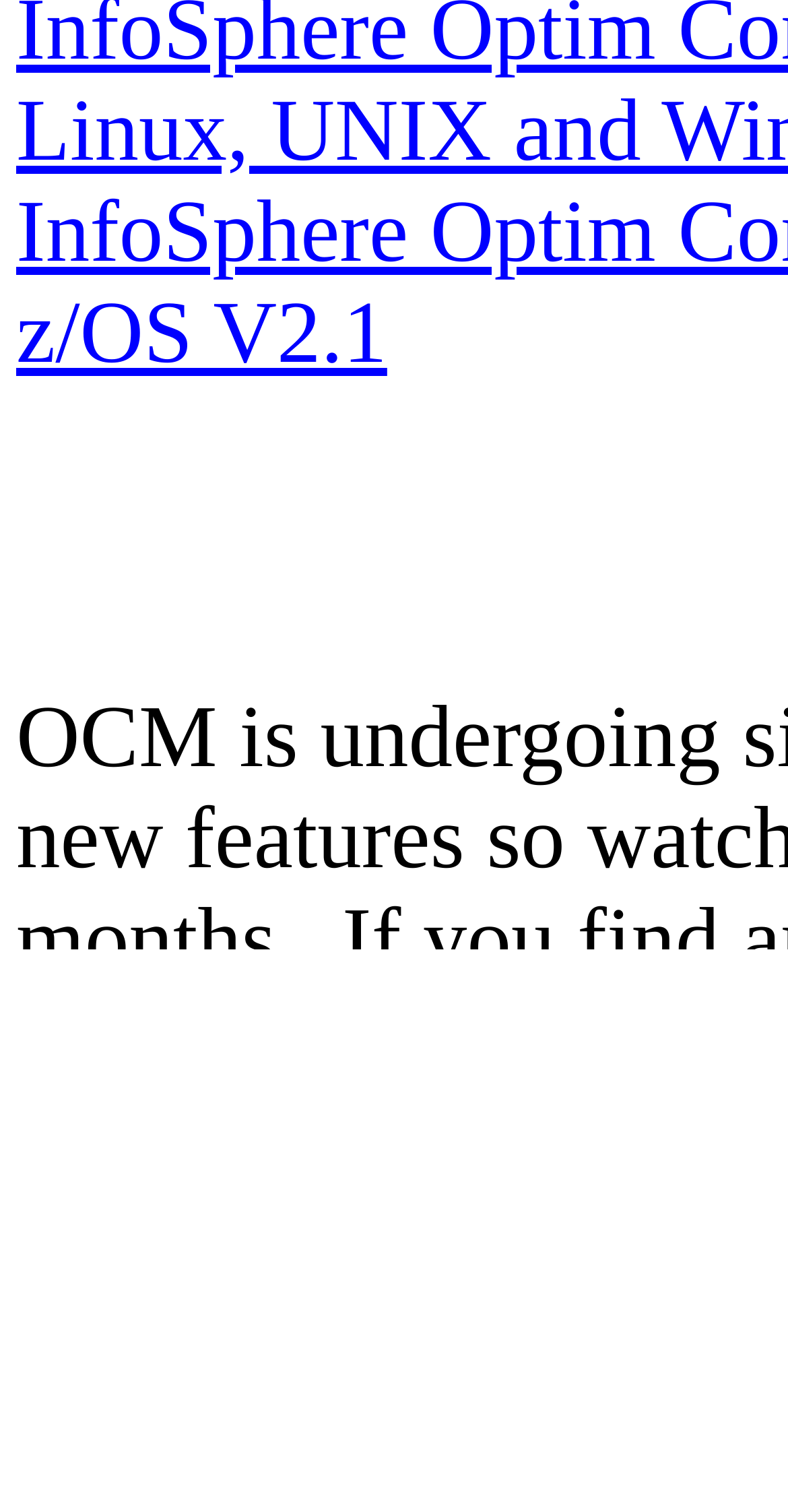Identify the bounding box of the HTML element described as: "Facebook Page".

[0.049, 0.723, 0.73, 0.787]